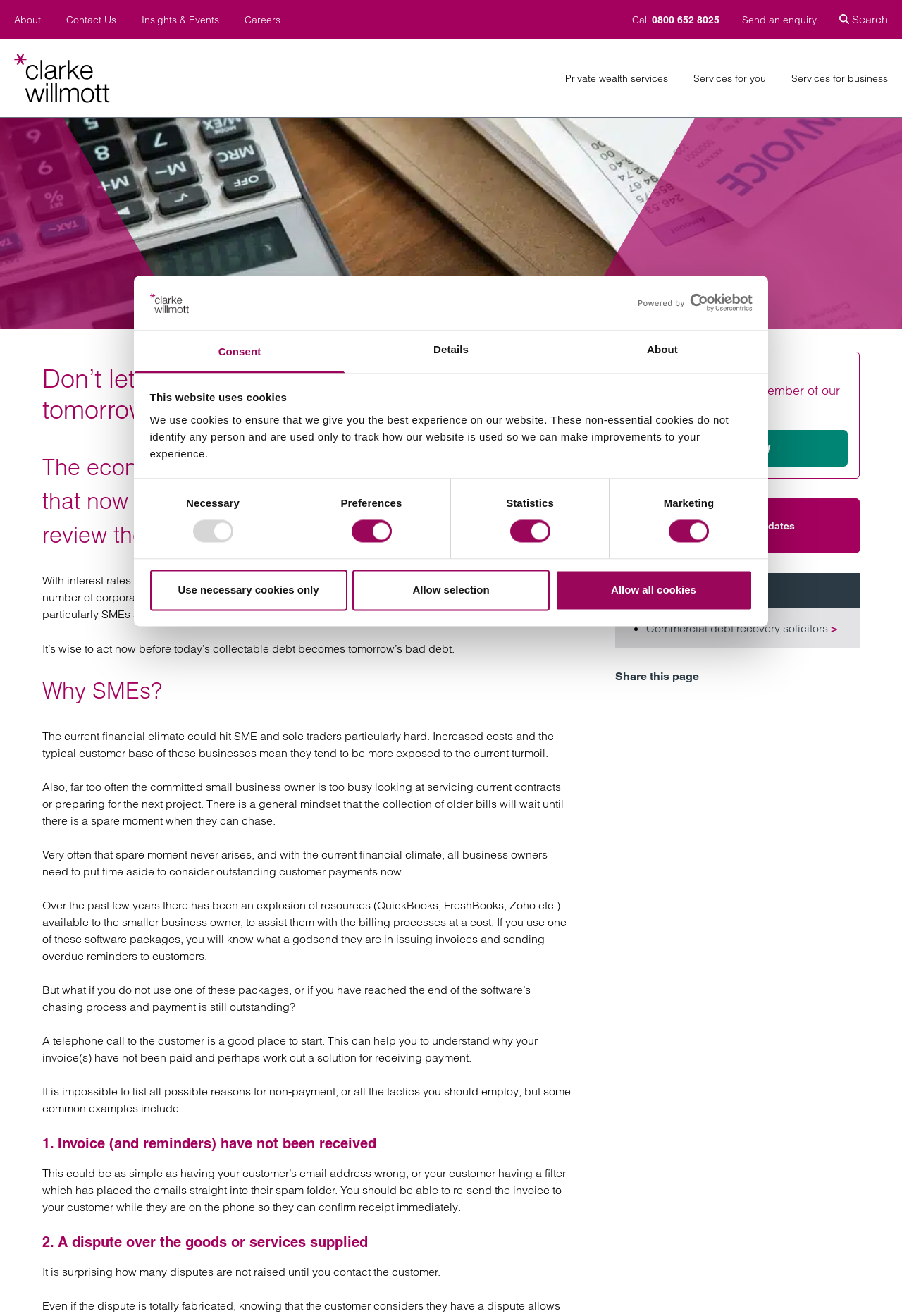Find the bounding box coordinates of the element I should click to carry out the following instruction: "Check Quality Control".

None